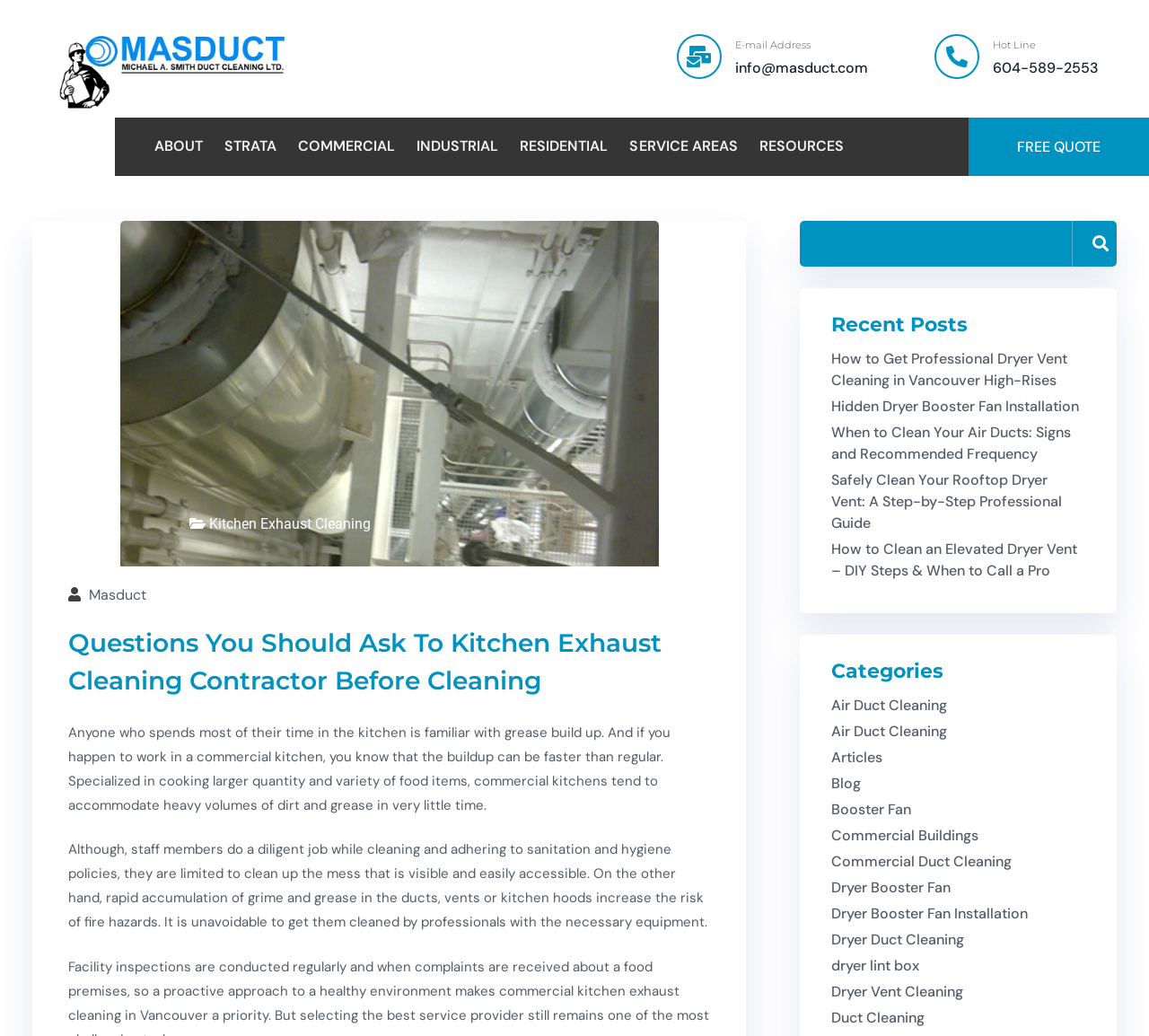Please provide a detailed answer to the question below based on the screenshot: 
What is the phone number for the hotline?

The hotline phone number is located at the top of the webpage, next to the 'Hot Line' label.